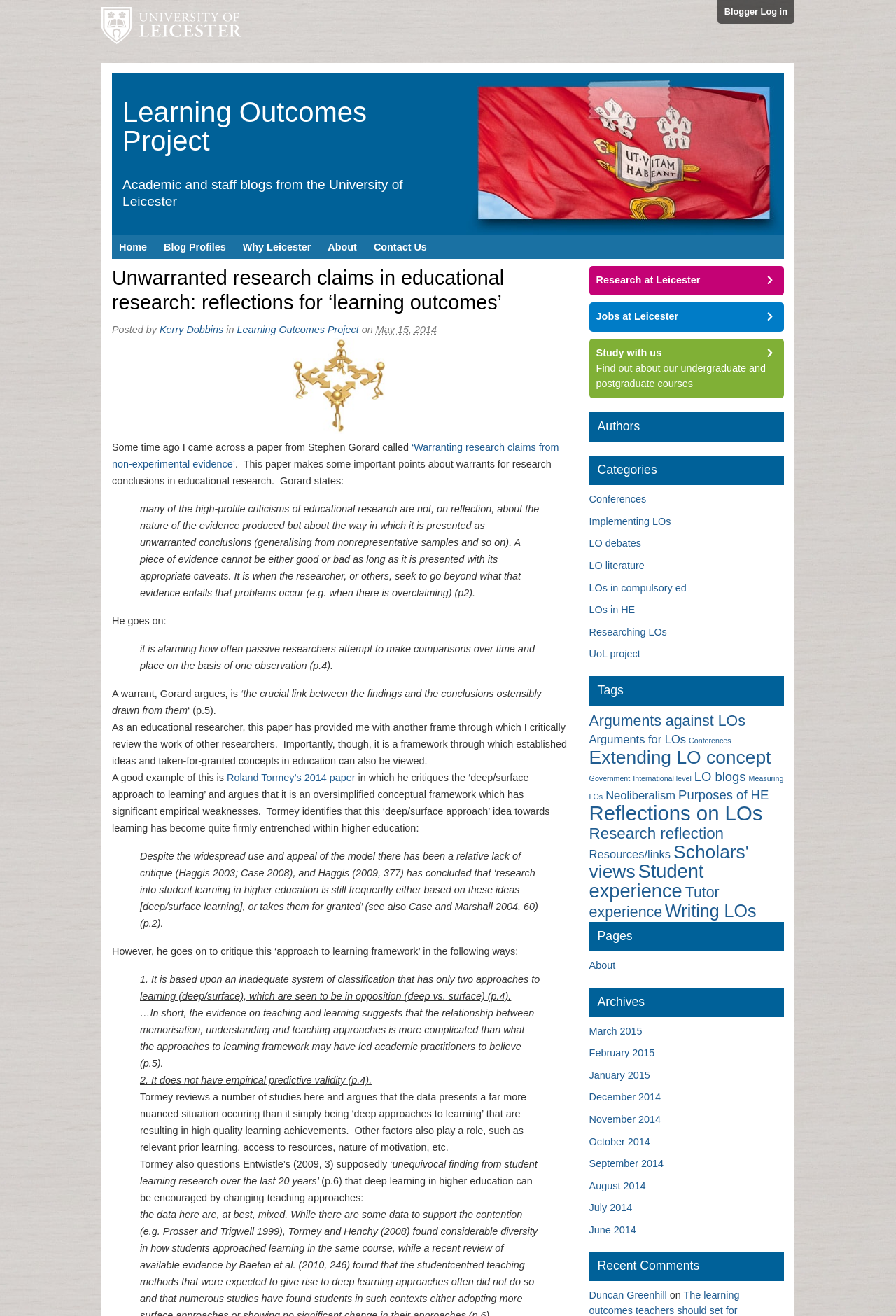What is the name of the university?
Based on the screenshot, give a detailed explanation to answer the question.

I found the answer by looking at the top-left corner of the webpage, where the university's logo and name are displayed.